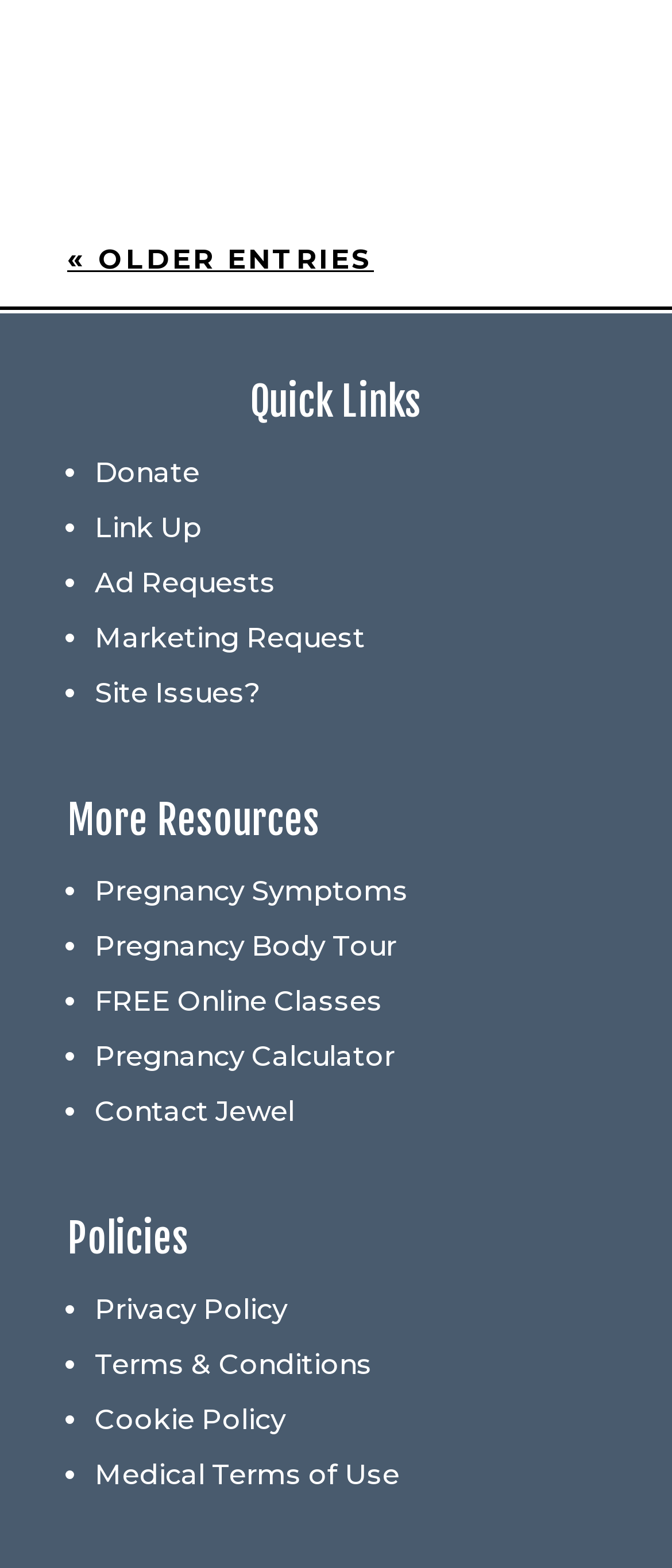What is the purpose of the 'Policies' section?
Give a one-word or short phrase answer based on the image.

Legal information